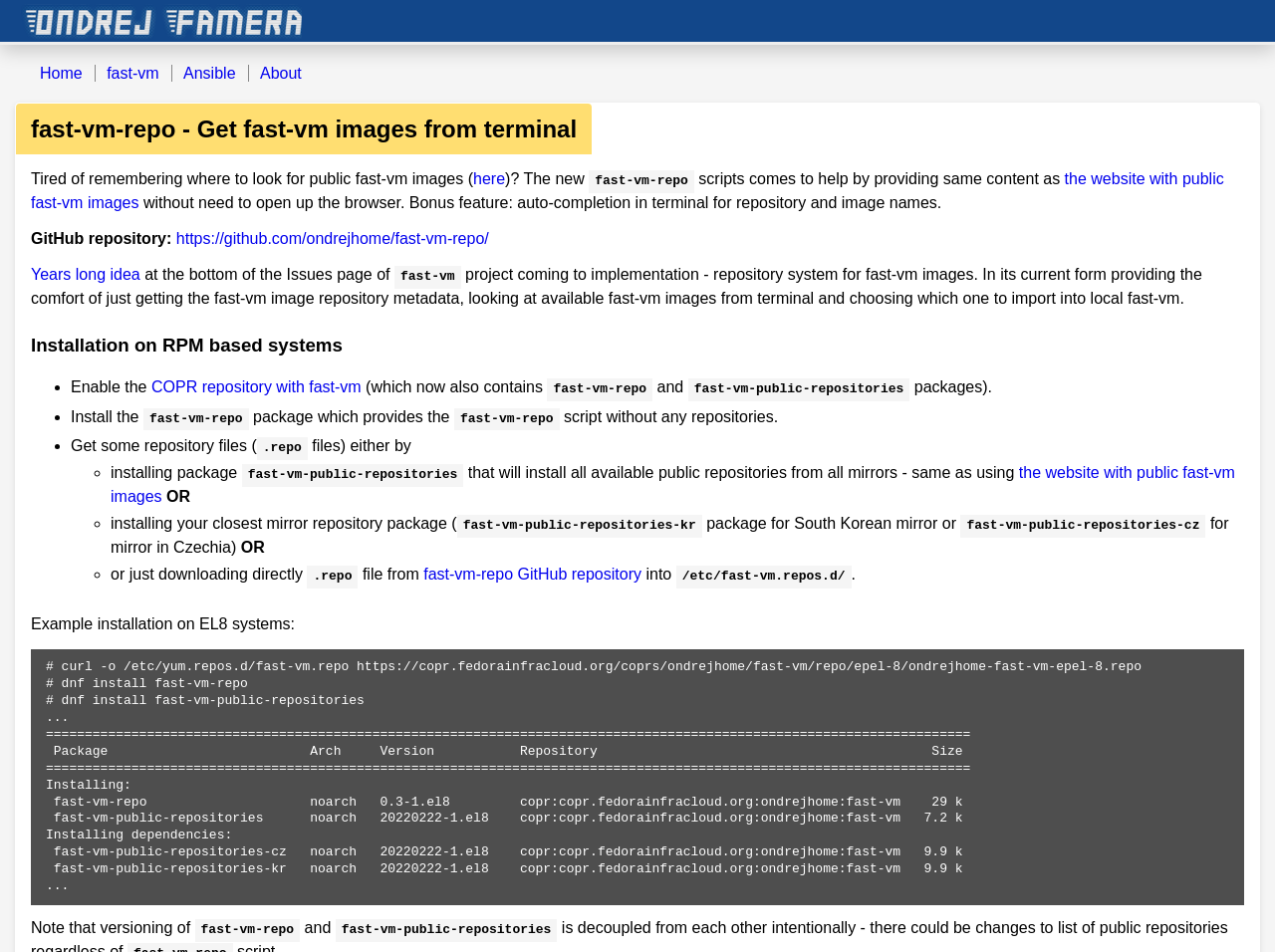Please indicate the bounding box coordinates for the clickable area to complete the following task: "Click the 'https://github.com/ondrejhome/fast-vm-repo/' link". The coordinates should be specified as four float numbers between 0 and 1, i.e., [left, top, right, bottom].

[0.138, 0.242, 0.383, 0.259]